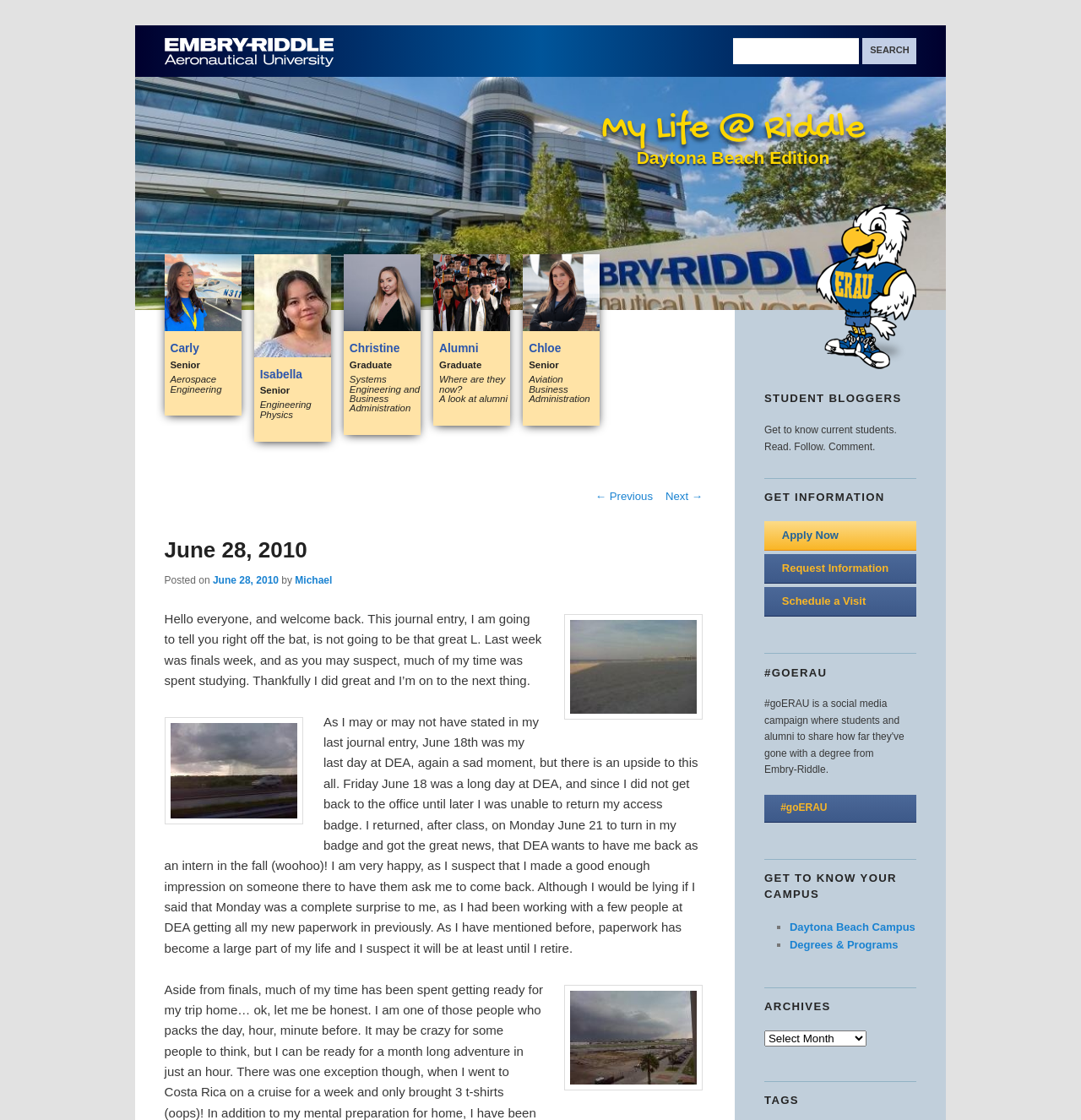Please find the bounding box for the UI component described as follows: "Skip to primary content".

[0.19, 0.226, 0.295, 0.236]